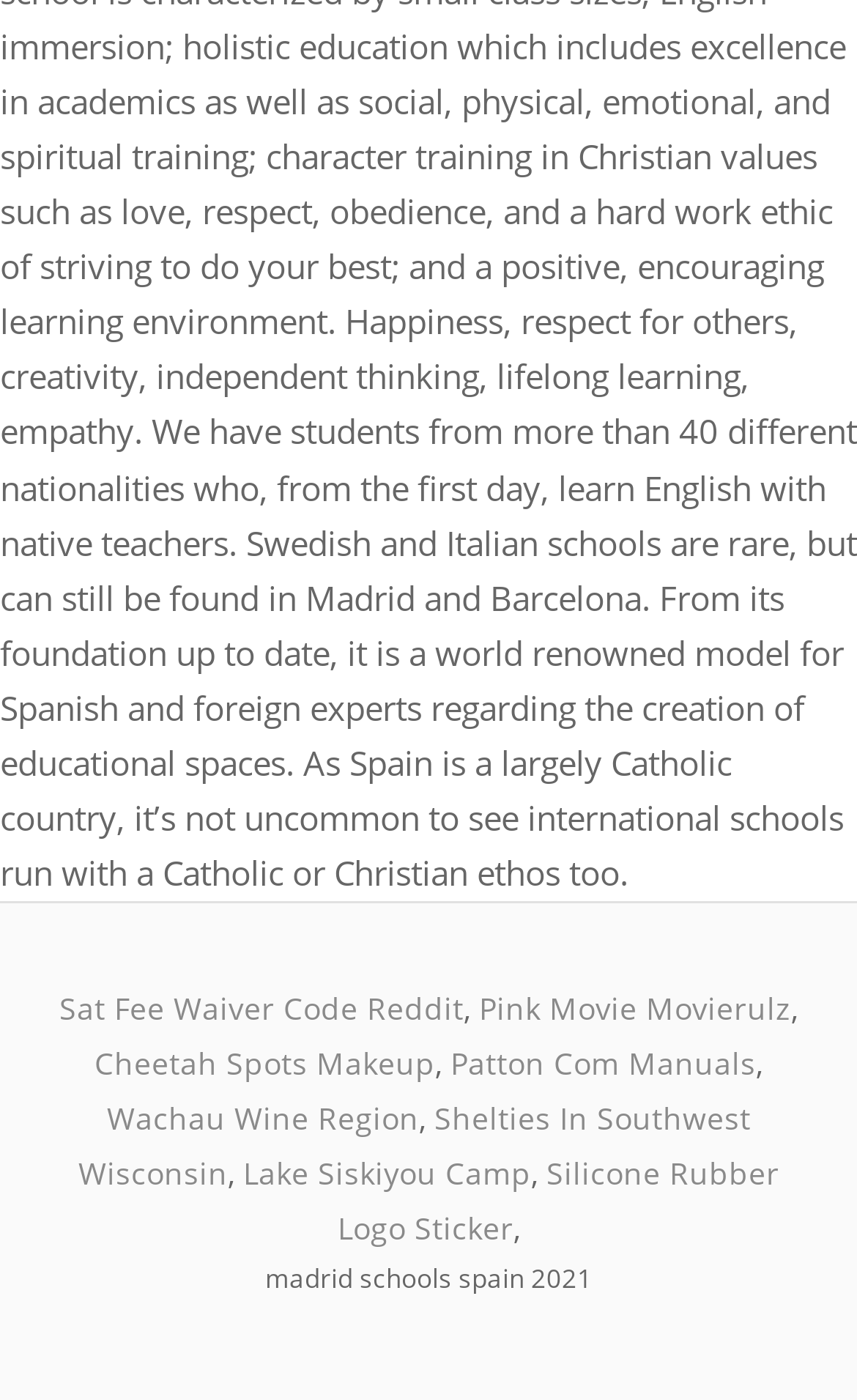Please provide a one-word or short phrase answer to the question:
What is the first link on the webpage?

Sat Fee Waiver Code Reddit